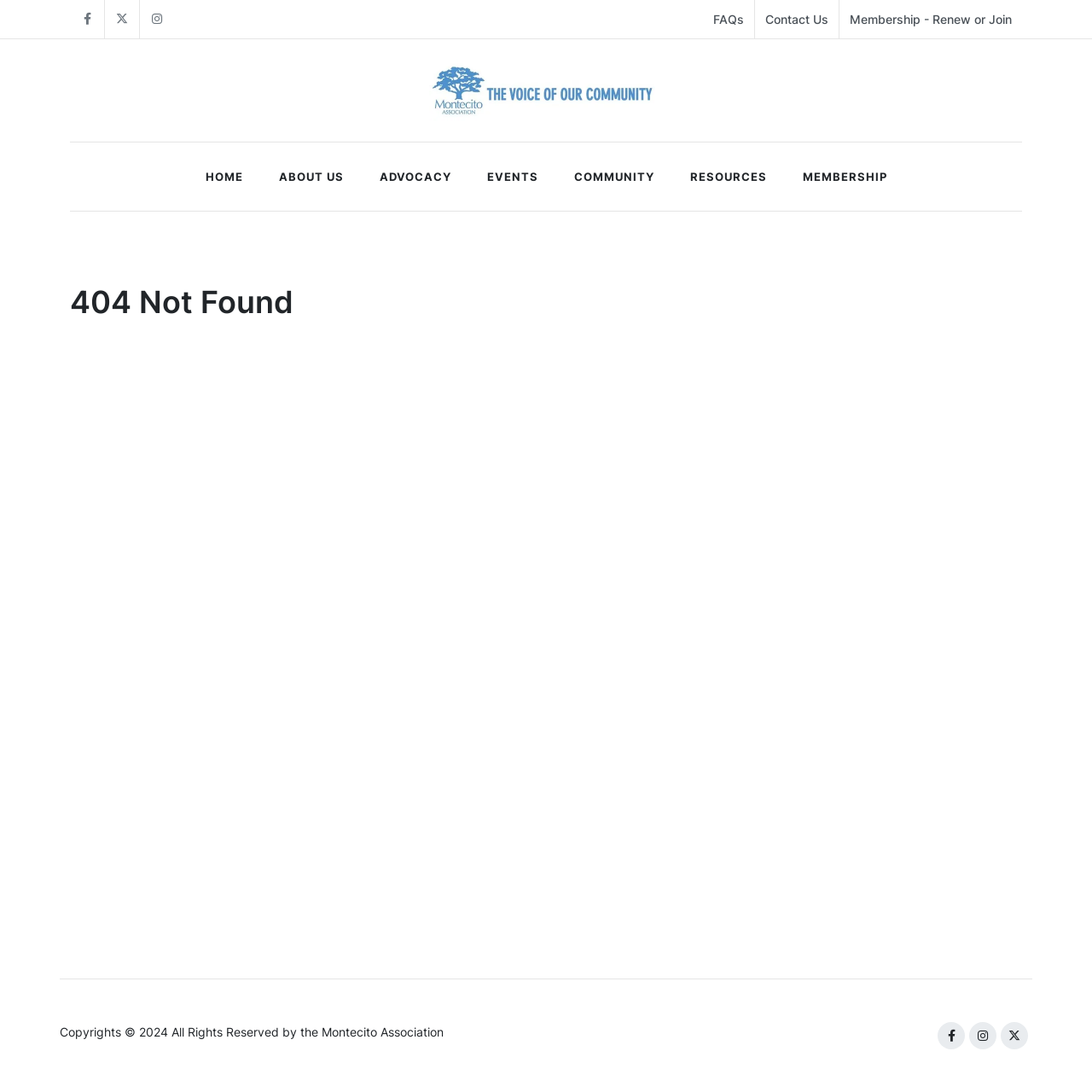Locate the bounding box coordinates of the UI element described by: "About Us". The bounding box coordinates should consist of four float numbers between 0 and 1, i.e., [left, top, right, bottom].

[0.239, 0.13, 0.33, 0.193]